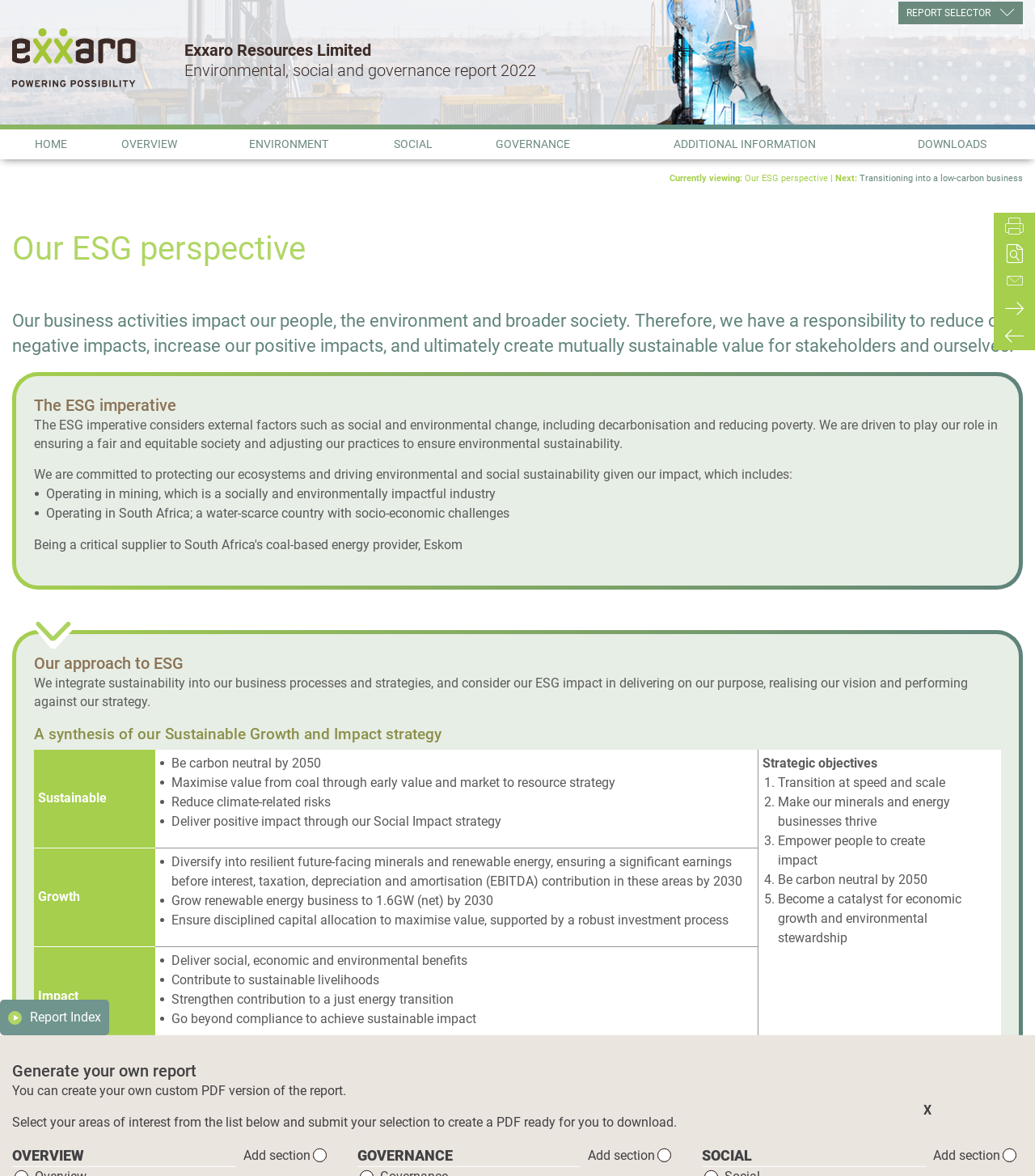By analyzing the image, answer the following question with a detailed response: How can users generate their own report?

Users can generate their own report by selecting their areas of interest from the list below and submitting their selection, as stated in the 'Generate your own report' section.